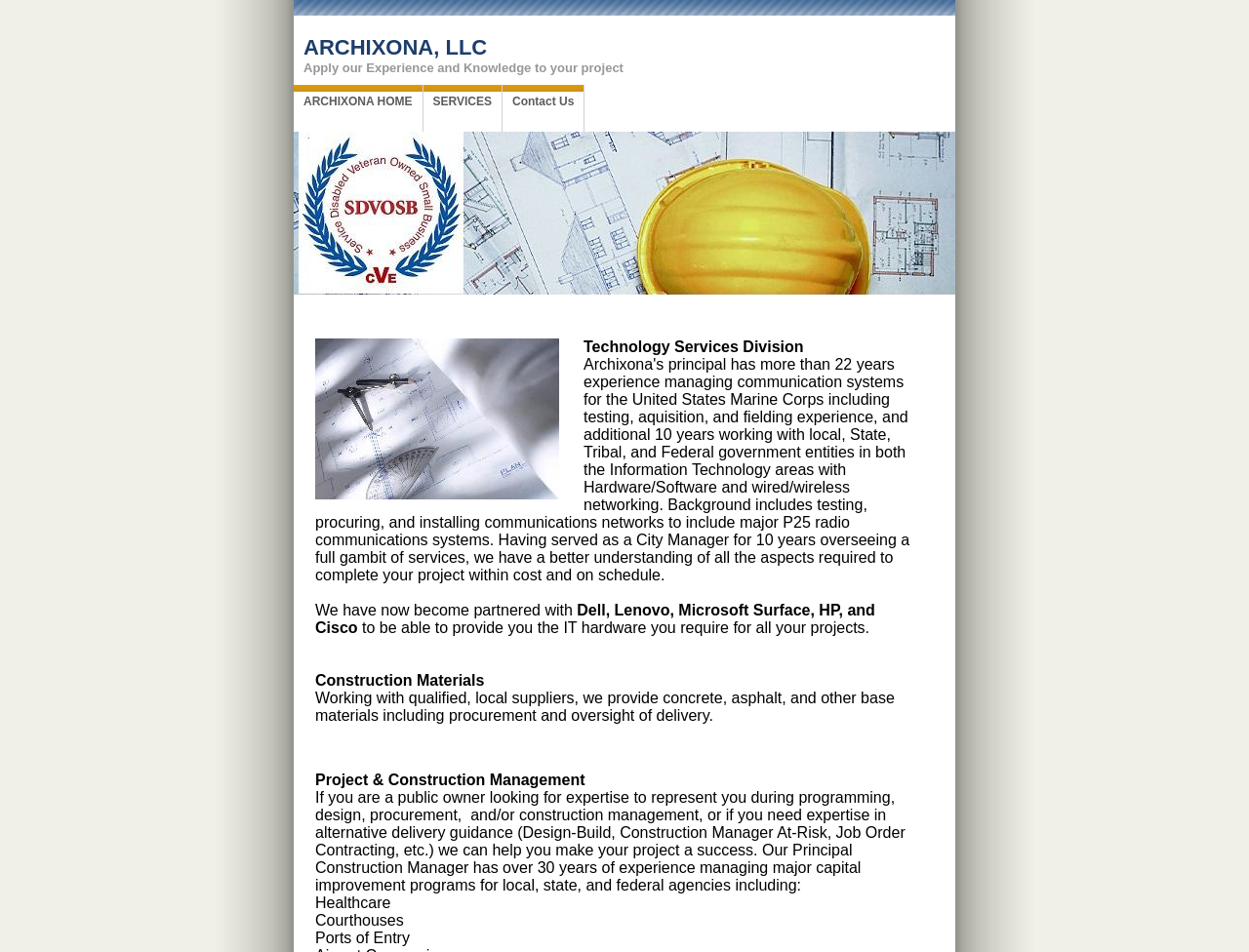Illustrate the webpage with a detailed description.

The webpage is about Archixona, a Disabled Veteran Owned Business based in Yuma, Arizona, specializing in Telecommunications, Information Technology, and local Government Consulting Services. 

At the top of the page, there is a heading "ARCHIXONA, LLC" followed by another heading "Apply our Experience and Knowledge to your project". Below these headings, there are three links: "ARCHIXONA HOME", "SERVICES", and "Contact Us". 

Further down, there is an image with a table containing various sections. The first section is titled "Technology Services Division" and describes the company's partnership with well-known technology brands such as Dell, Lenovo, and Microsoft Surface. 

The next section is about "Construction Materials", explaining the company's role in providing concrete, asphalt, and other base materials for projects. 

Below this, there is a section on "Project & Construction Management", detailing the company's expertise in representing public owners during programming, design, procurement, and construction management. 

The final sections are about the company's experience in specific industries, including "Healthcare", "Courthouses", and "Ports of Entry".